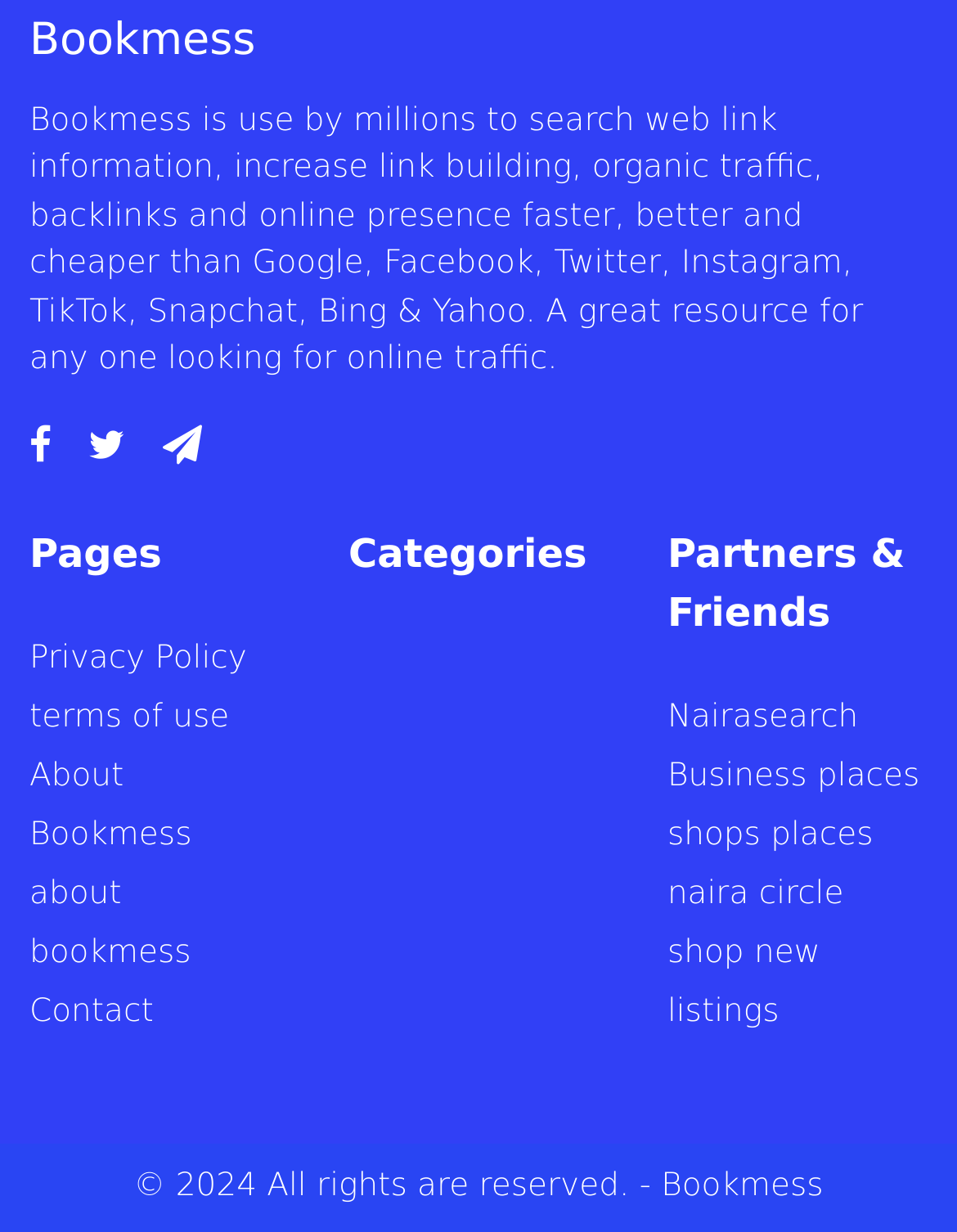Carefully examine the image and provide an in-depth answer to the question: What is the name of the website?

The name of the website is 'Bookmess' which is mentioned at the top of the webpage as a static text element.